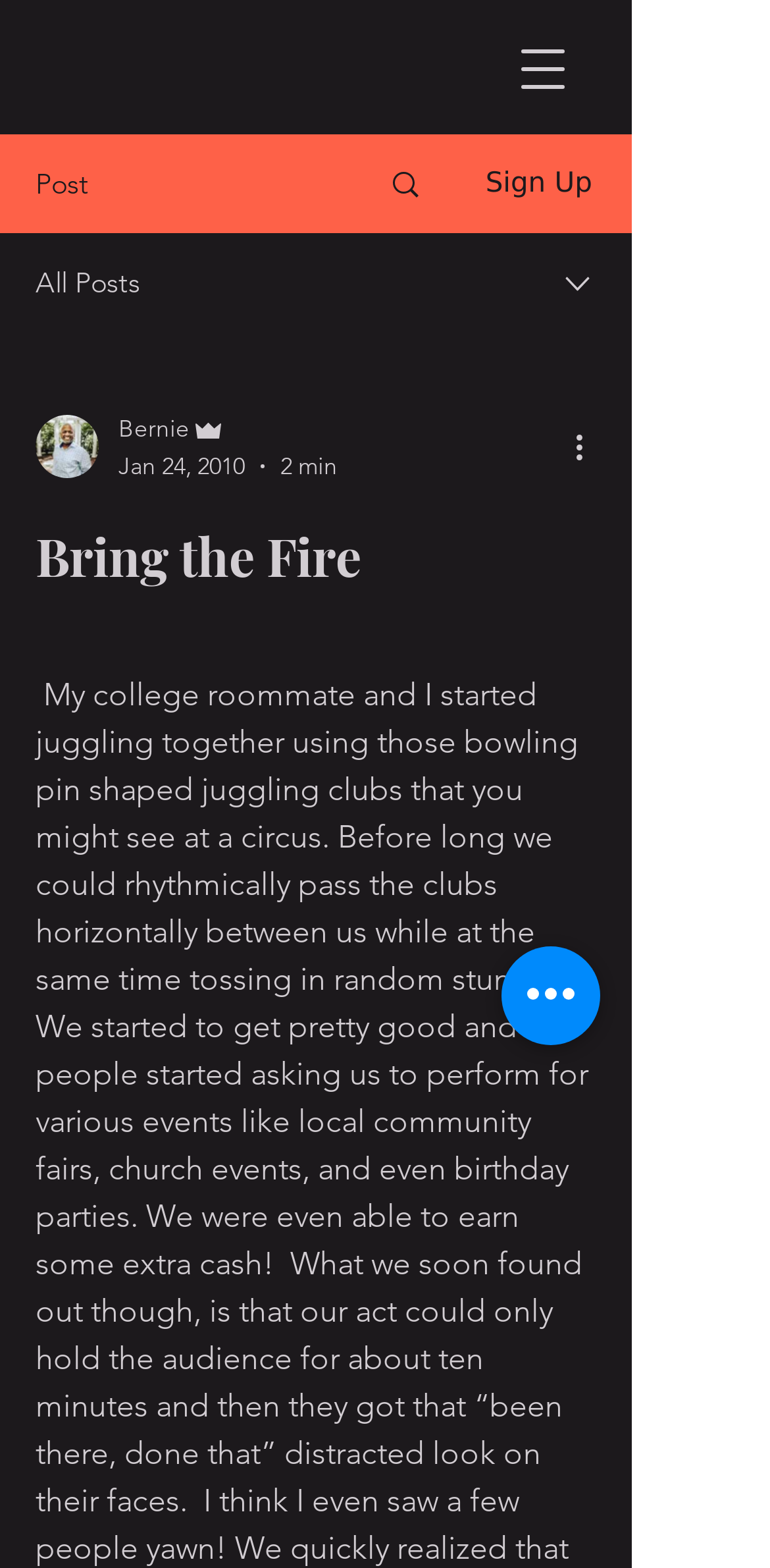Construct a thorough caption encompassing all aspects of the webpage.

The webpage appears to be a blog post or article page. At the top, there is a navigation menu button on the right side, which can be opened to reveal more options. Below this, there are two links, one with an image, and another with the text "Sign Up". 

To the left of these links, there is a tab-like structure with the options "Post" and "All Posts". On the right side of this tab, there is a small image. 

Below this section, there is a combobox that allows users to select from a list of options, including "Bernie" and "Admin". The combobox also displays the writer's picture and has a dropdown menu with more options. 

Adjacent to the combobox, there is a section with the date "Jan 24, 2010" and a duration of "2 min". 

Further down, there is a button labeled "More actions" with an image, and a heading that reads "Bring the Fire", which is the title of the page. 

At the bottom of the page, there is another button labeled "Quick actions".